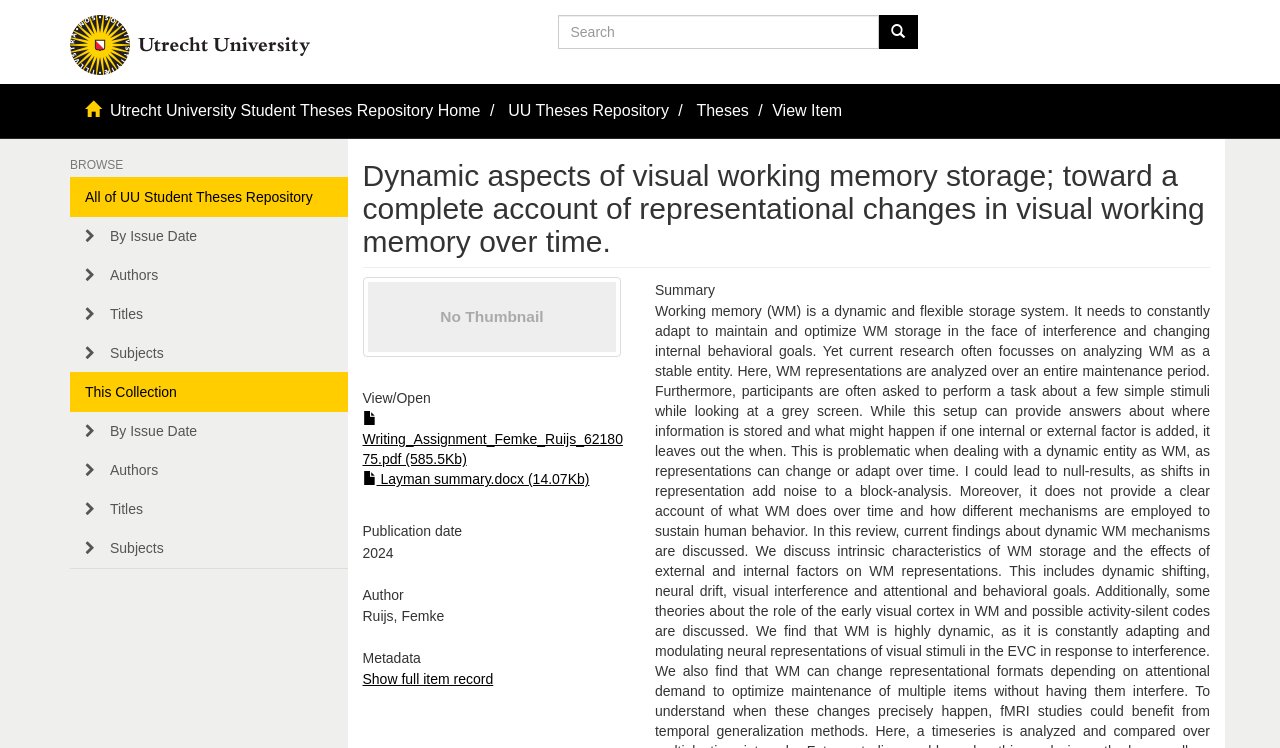Utilize the details in the image to thoroughly answer the following question: What is the name of the author?

I found the answer by looking at the section with the heading 'Author' and found the static text 'Ruijs, Femke' below it.